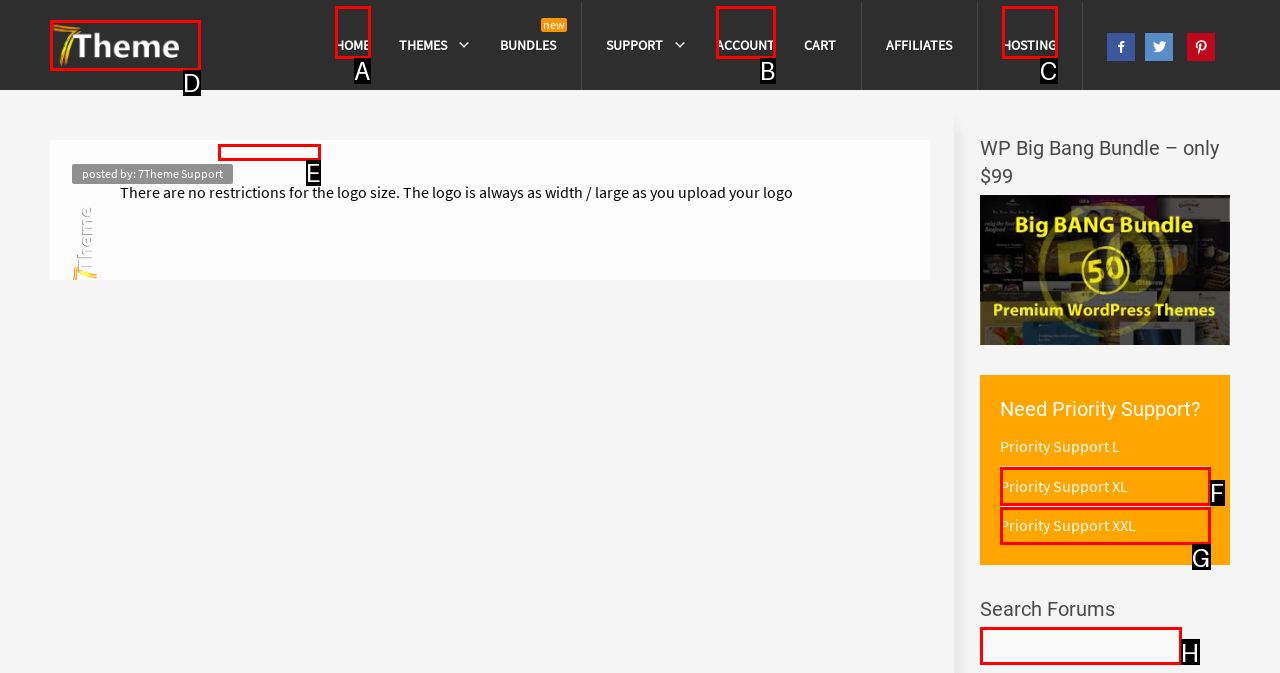Find the HTML element to click in order to complete this task: Click on the 'Justness Logo issue' link
Answer with the letter of the correct option.

E